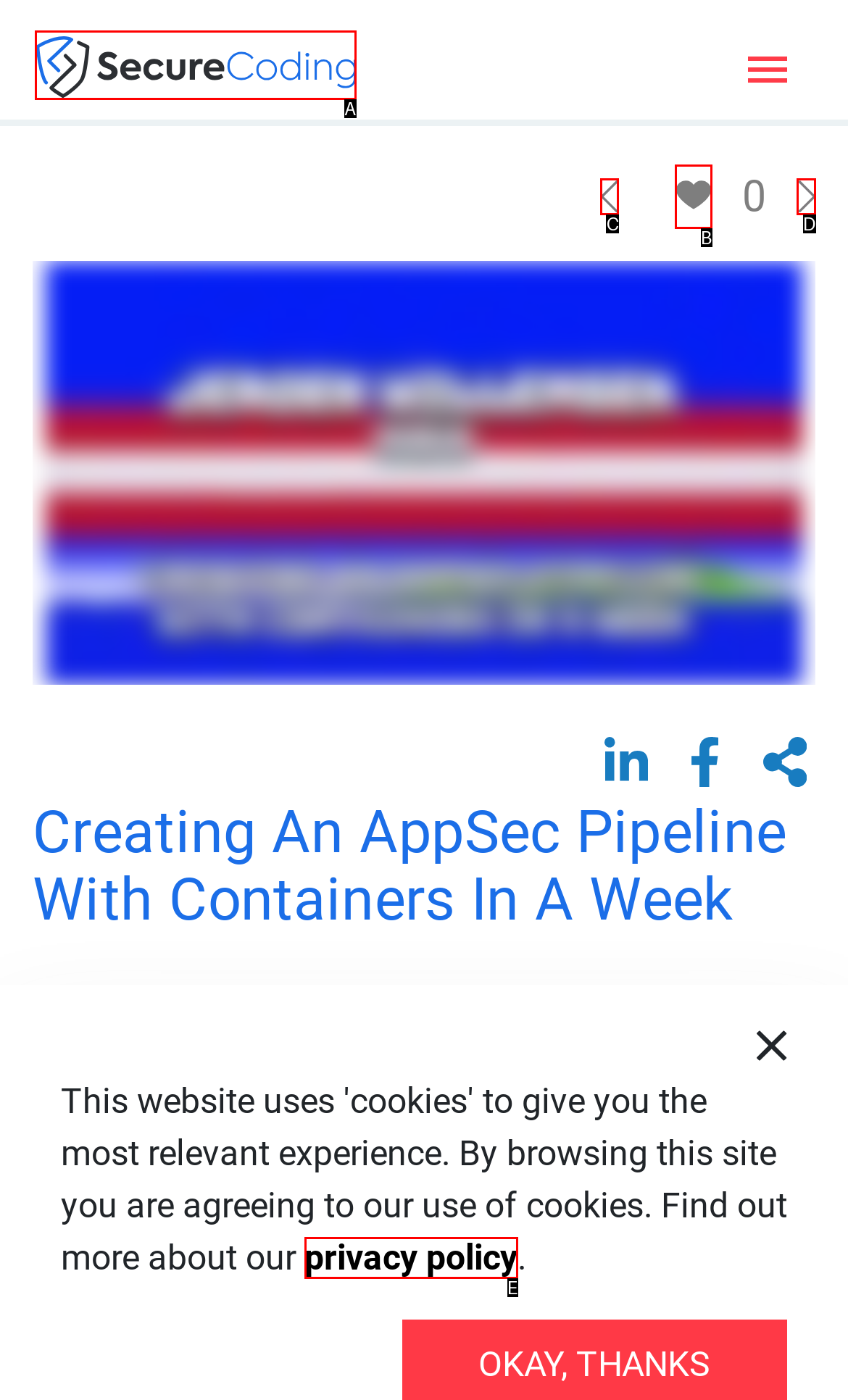Determine which HTML element best suits the description: Like. Reply with the letter of the matching option.

B